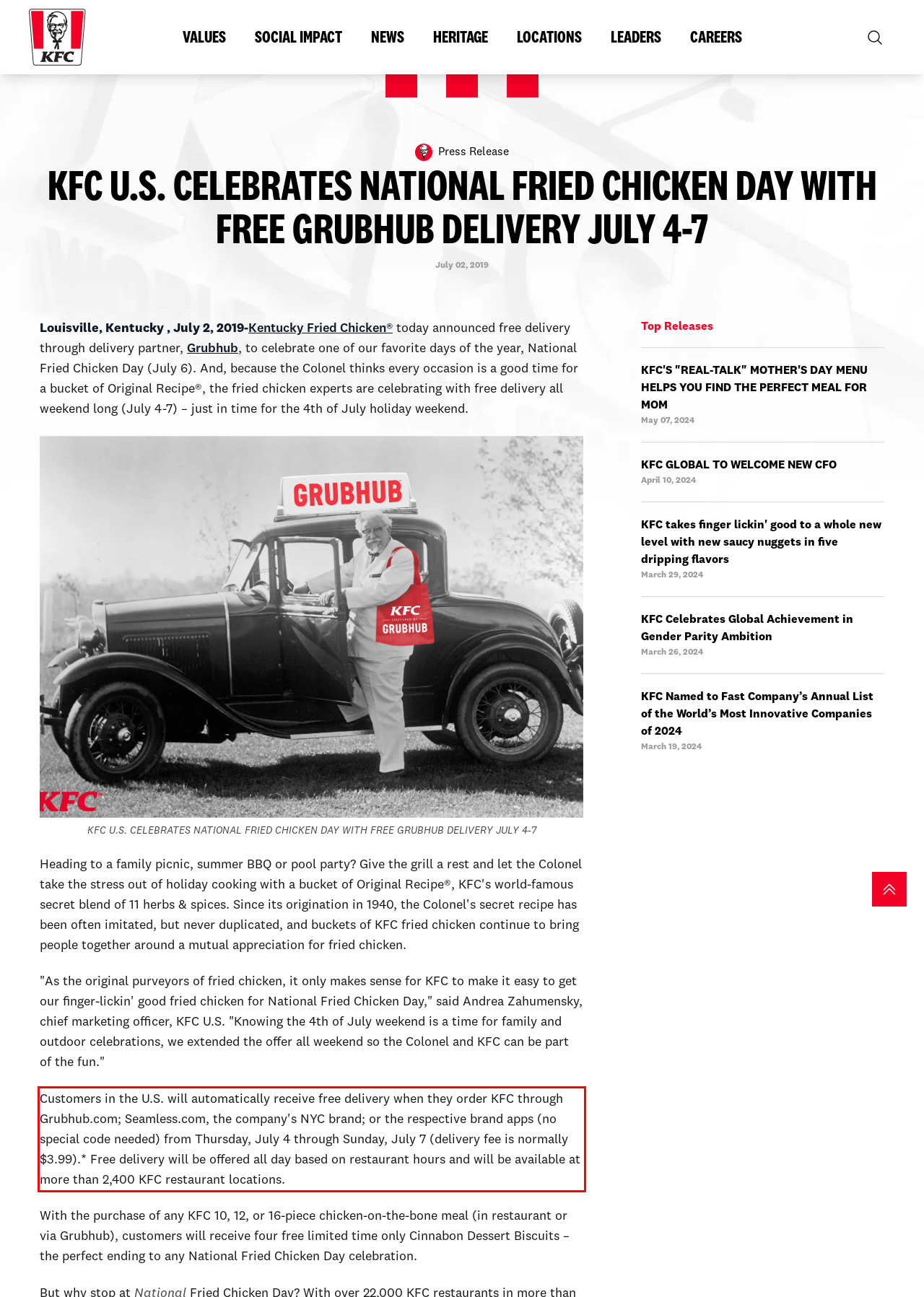The screenshot you have been given contains a UI element surrounded by a red rectangle. Use OCR to read and extract the text inside this red rectangle.

Customers in the U.S. will automatically receive free delivery when they order KFC through Grubhub.com; Seamless.com, the company's NYC brand; or the respective brand apps (no special code needed) from Thursday, July 4 through Sunday, July 7 (delivery fee is normally $3.99).* Free delivery will be offered all day based on restaurant hours and will be available at more than 2,400 KFC restaurant locations.